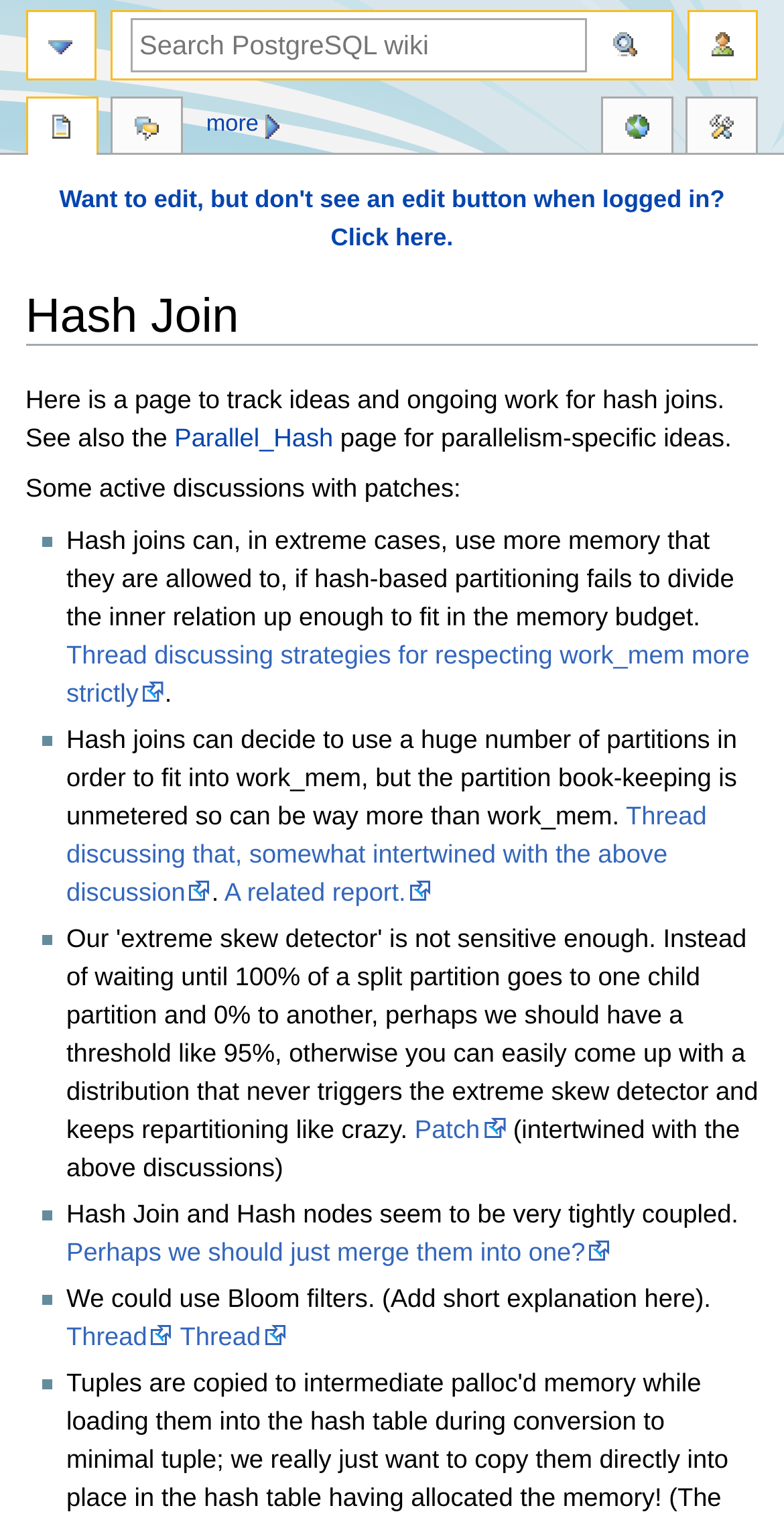Provide the bounding box coordinates of the area you need to click to execute the following instruction: "Click on 'Thread discussing strategies for respecting work_mem more strictly'".

[0.085, 0.423, 0.956, 0.467]